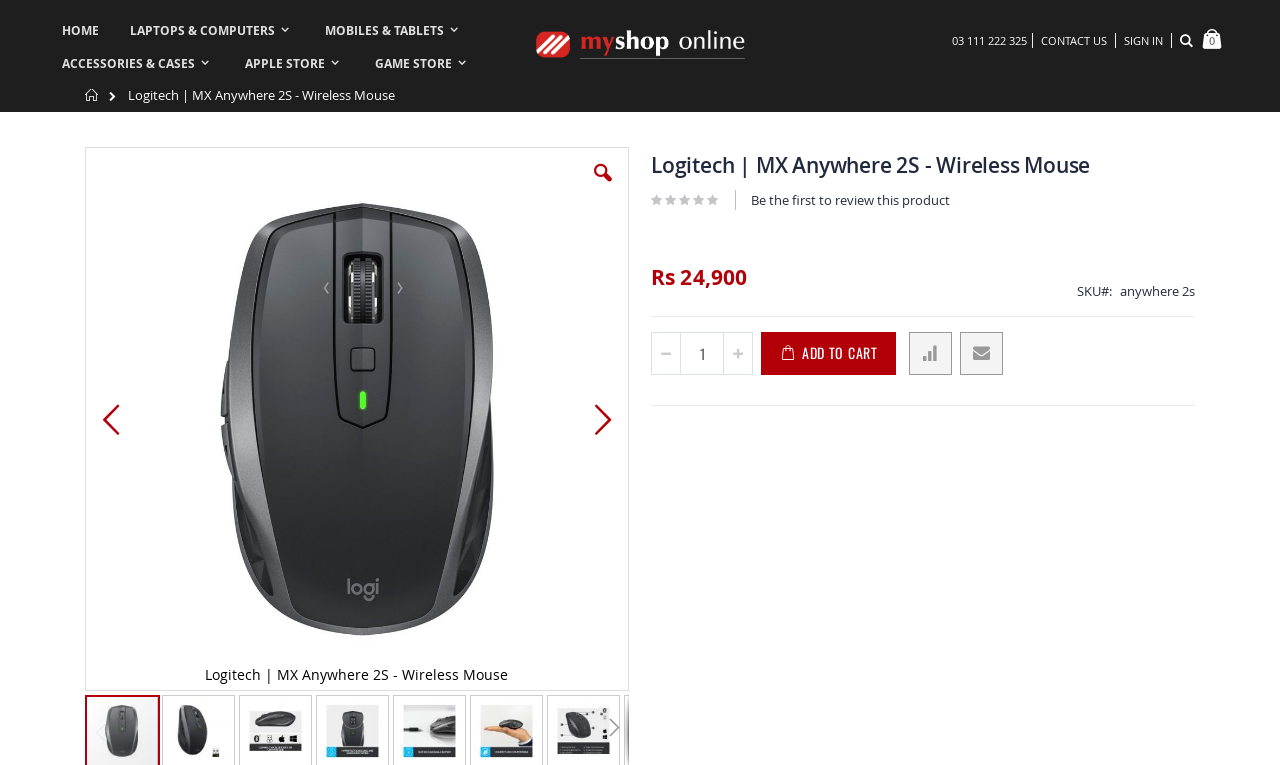Indicate the bounding box coordinates of the element that needs to be clicked to satisfy the following instruction: "Click the CONTACT US link". The coordinates should be four float numbers between 0 and 1, i.e., [left, top, right, bottom].

[0.807, 0.043, 0.872, 0.062]